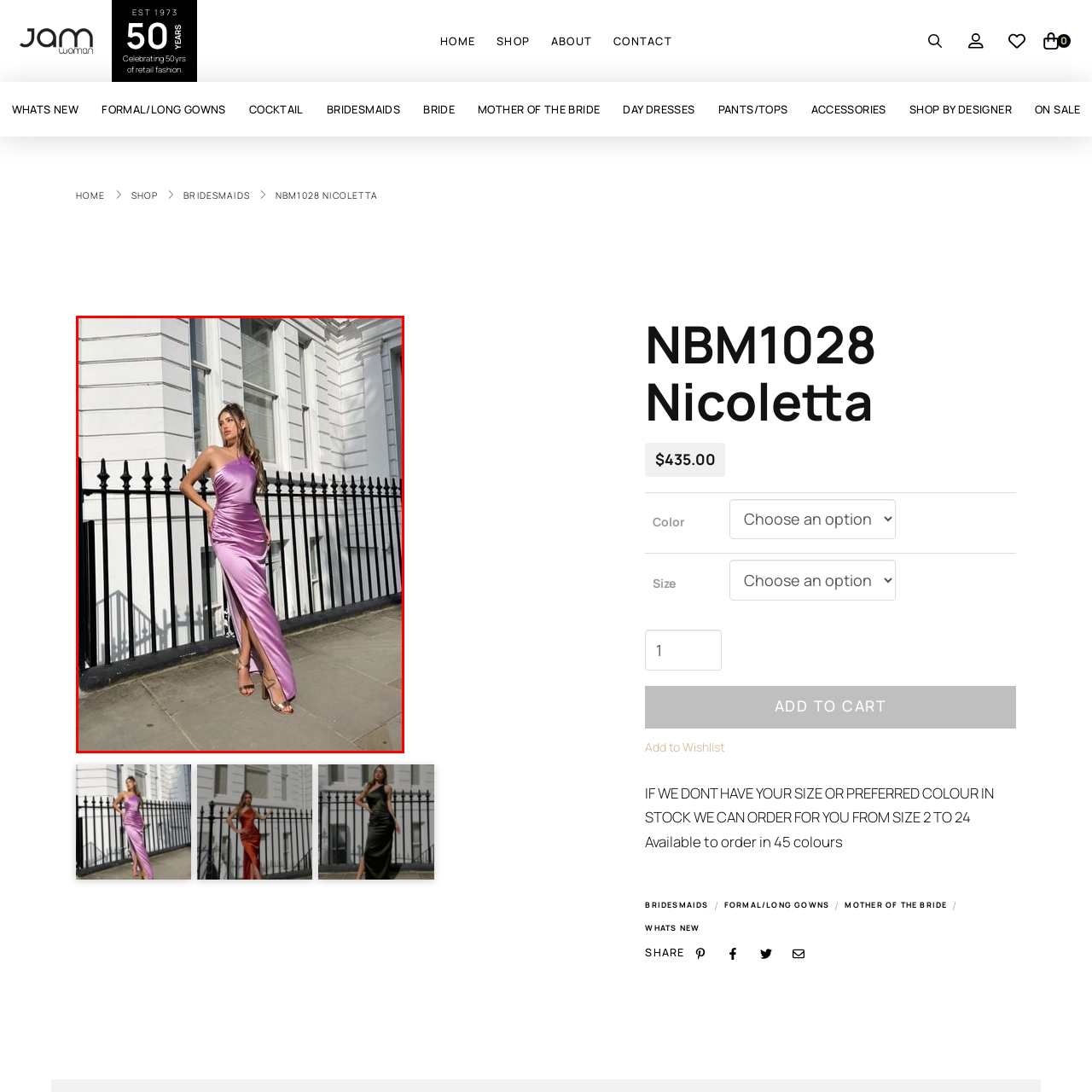What type of architecture is in the background?
Focus on the image bounded by the red box and reply with a one-word or phrase answer.

Classic